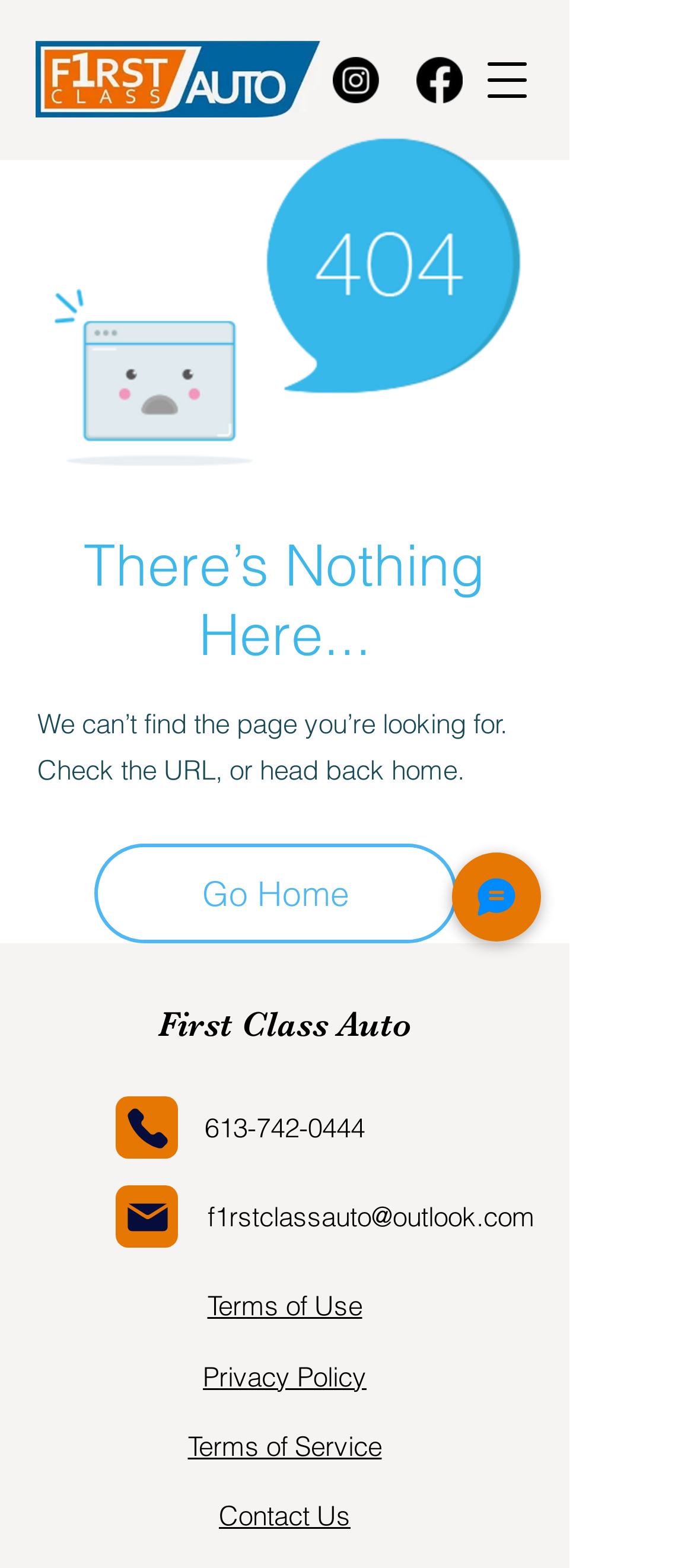Identify the bounding box of the UI element that matches this description: "Terms of Service".

[0.271, 0.91, 0.55, 0.933]